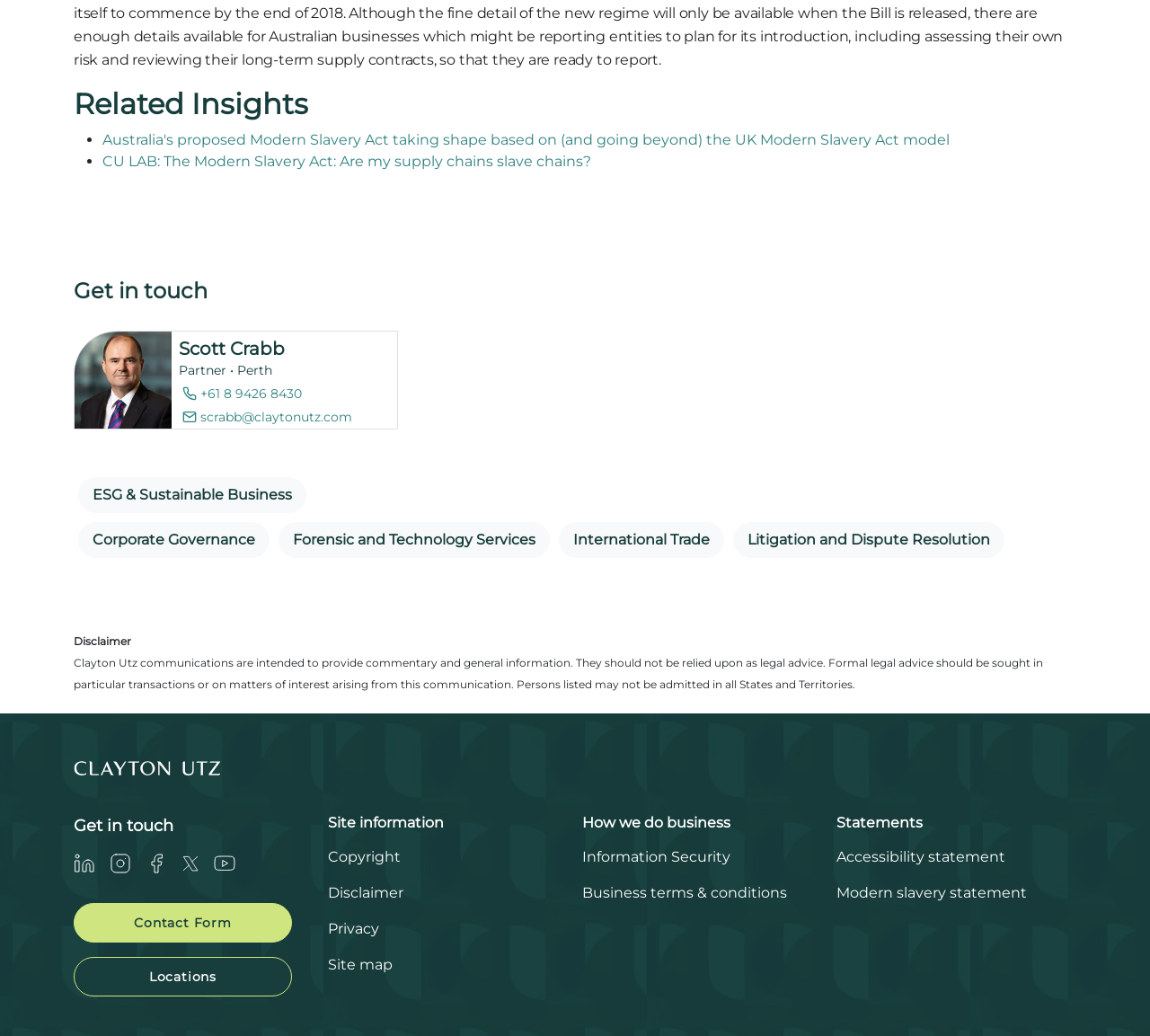Please identify the bounding box coordinates of the element's region that needs to be clicked to fulfill the following instruction: "Learn more about ESG & Sustainable Business". The bounding box coordinates should consist of four float numbers between 0 and 1, i.e., [left, top, right, bottom].

[0.068, 0.461, 0.266, 0.495]